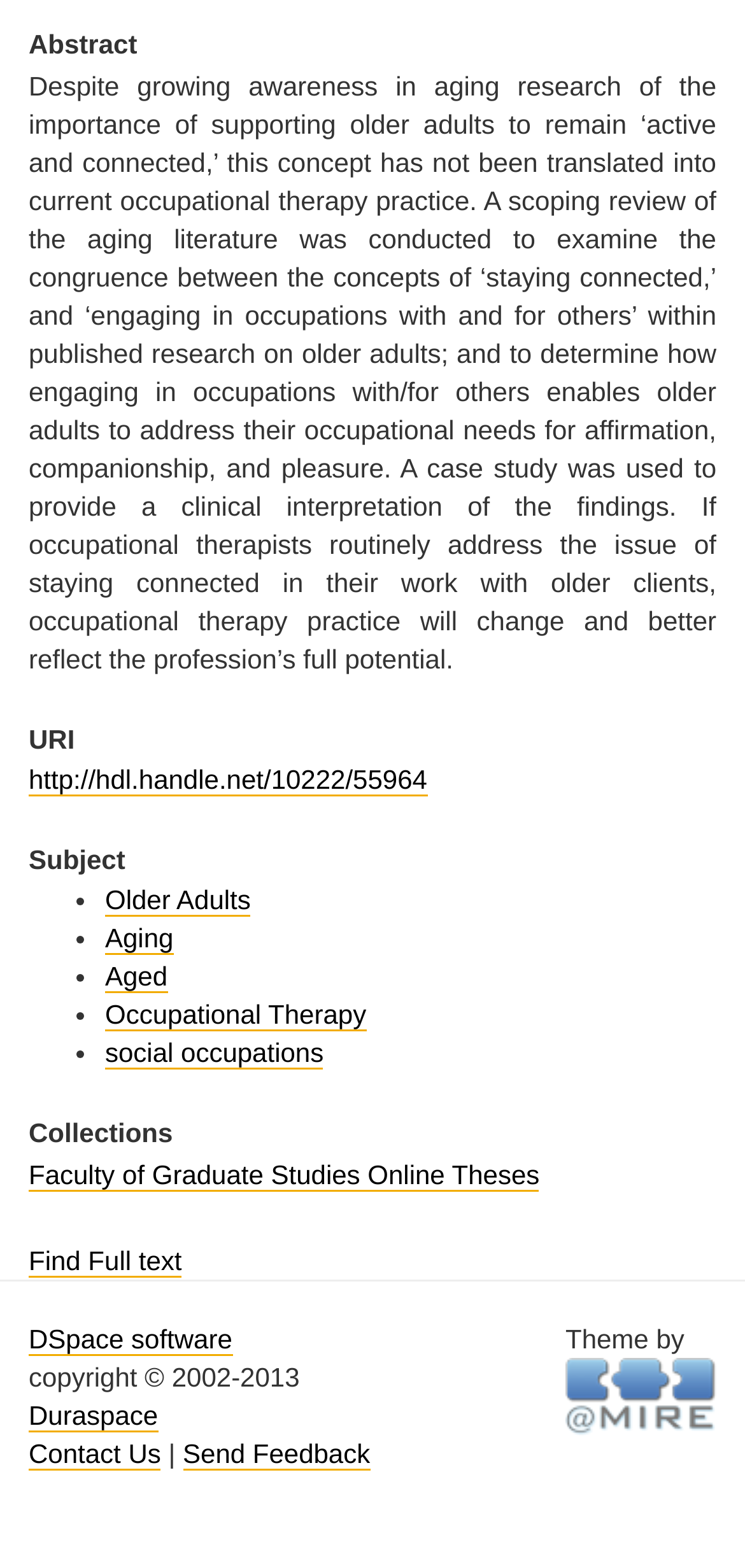Highlight the bounding box coordinates of the element that should be clicked to carry out the following instruction: "Find full text". The coordinates must be given as four float numbers ranging from 0 to 1, i.e., [left, top, right, bottom].

[0.038, 0.794, 0.244, 0.815]